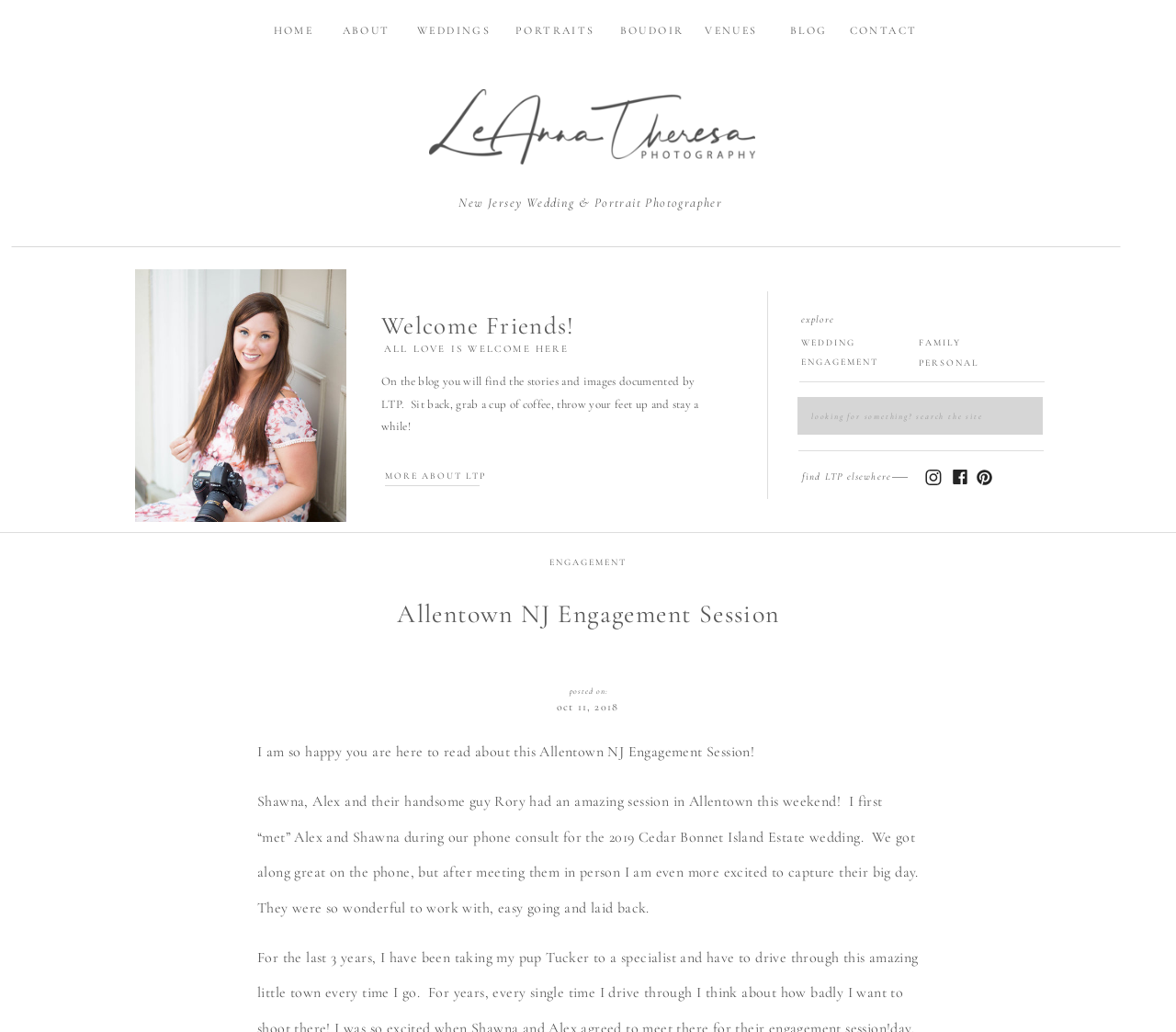Please answer the following question using a single word or phrase: 
How many social media links are present at the bottom of the webpage?

3